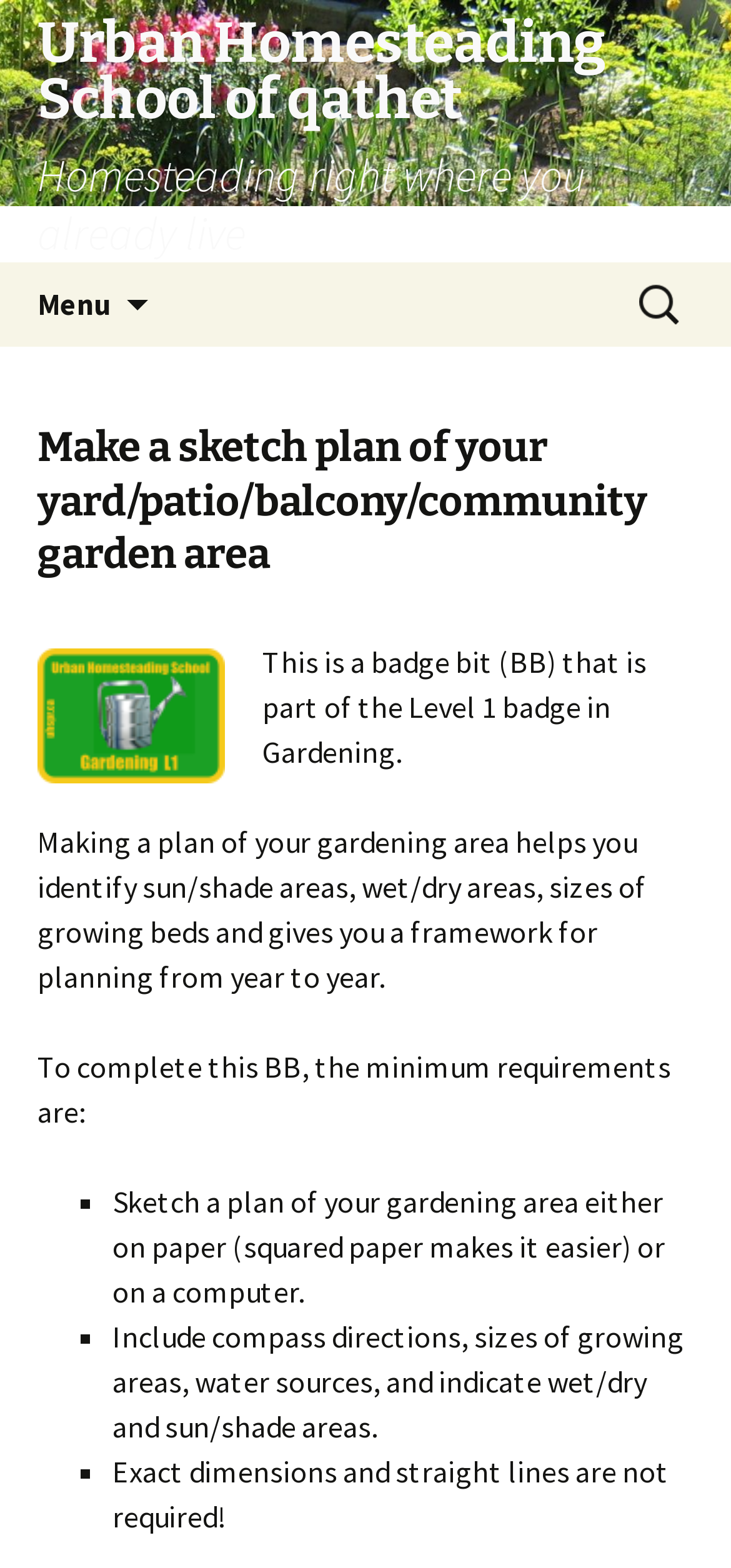What is the purpose of making a sketch plan?
Please give a well-detailed answer to the question.

According to the webpage, making a plan of your gardening area helps you identify sun/shade areas, wet/dry areas, sizes of growing beds and gives you a framework for planning from year to year.